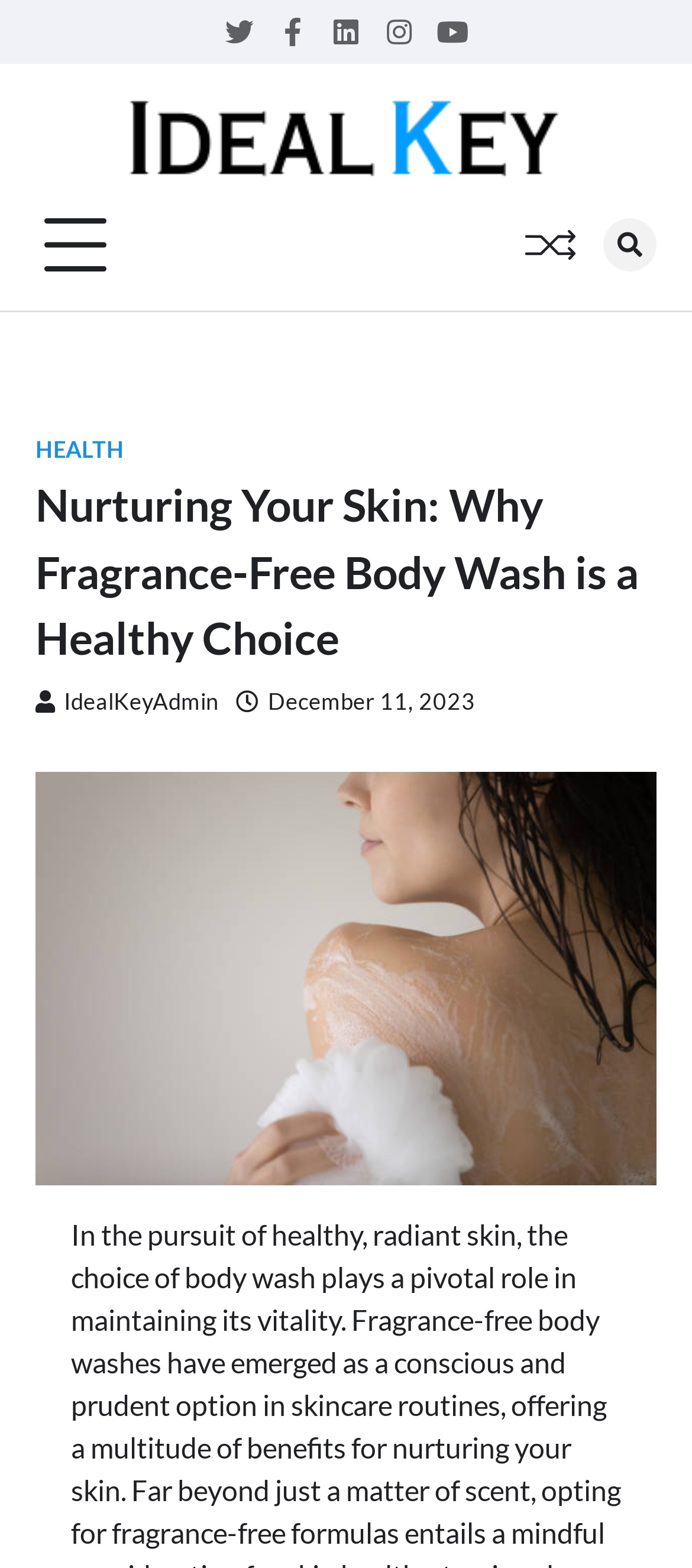Determine the bounding box coordinates for the element that should be clicked to follow this instruction: "Expand the menu". The coordinates should be given as four float numbers between 0 and 1, in the format [left, top, right, bottom].

[0.064, 0.136, 0.154, 0.175]